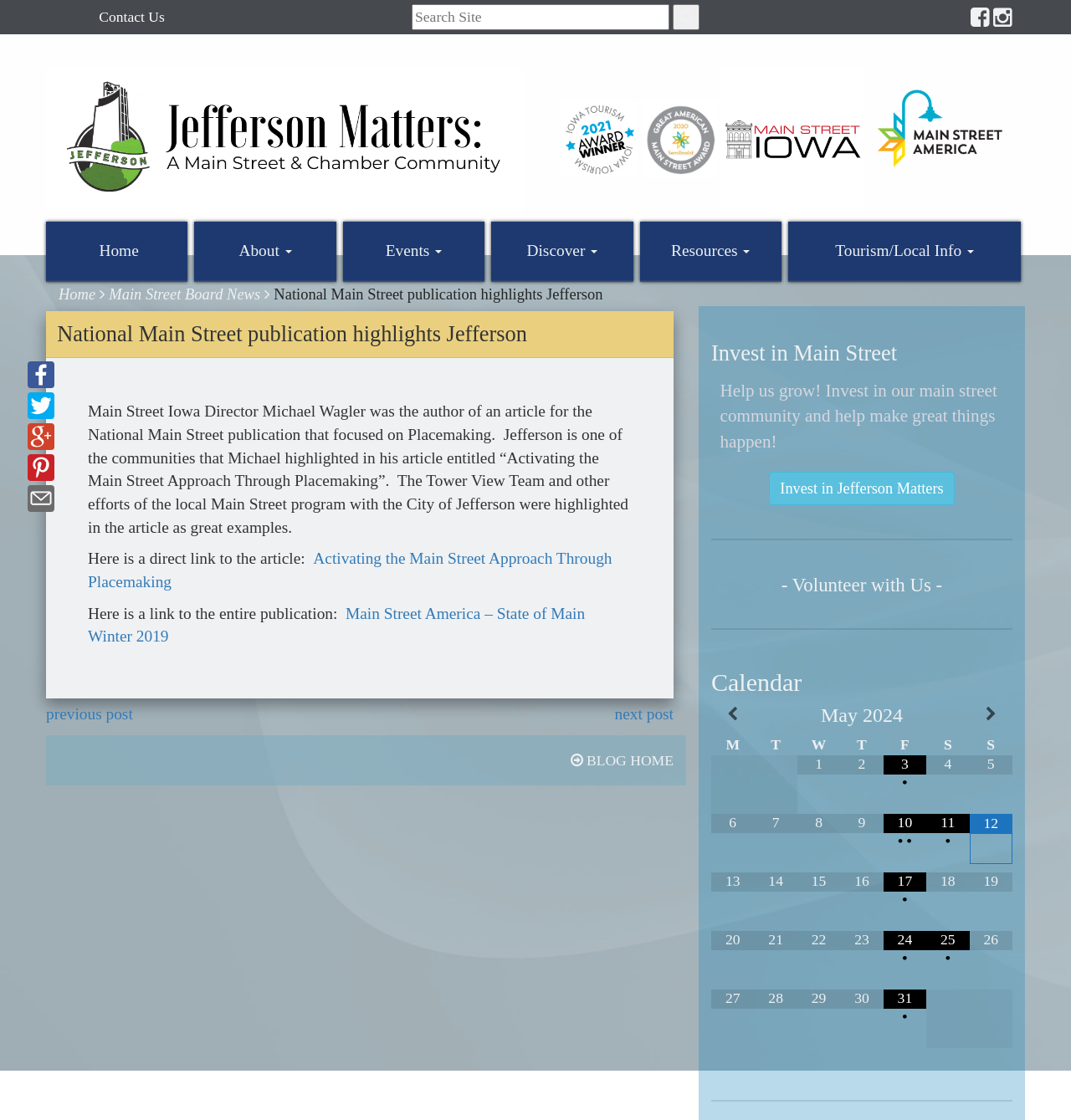Please identify the bounding box coordinates for the region that you need to click to follow this instruction: "Read the article about testosterone".

None